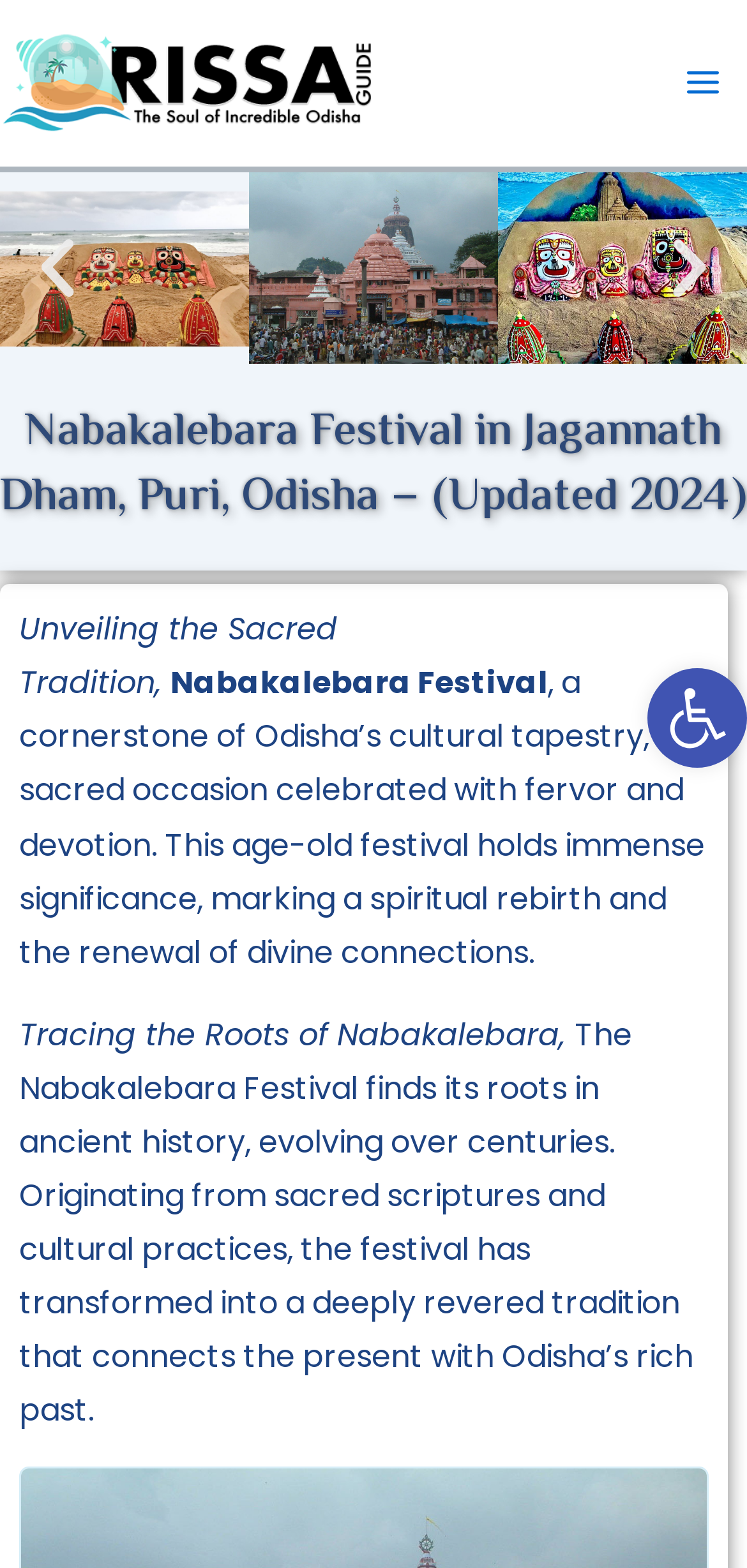Please determine the headline of the webpage and provide its content.

Nabakalebara Festival in Jagannath Dham, Puri, Odisha – (Updated 2024)